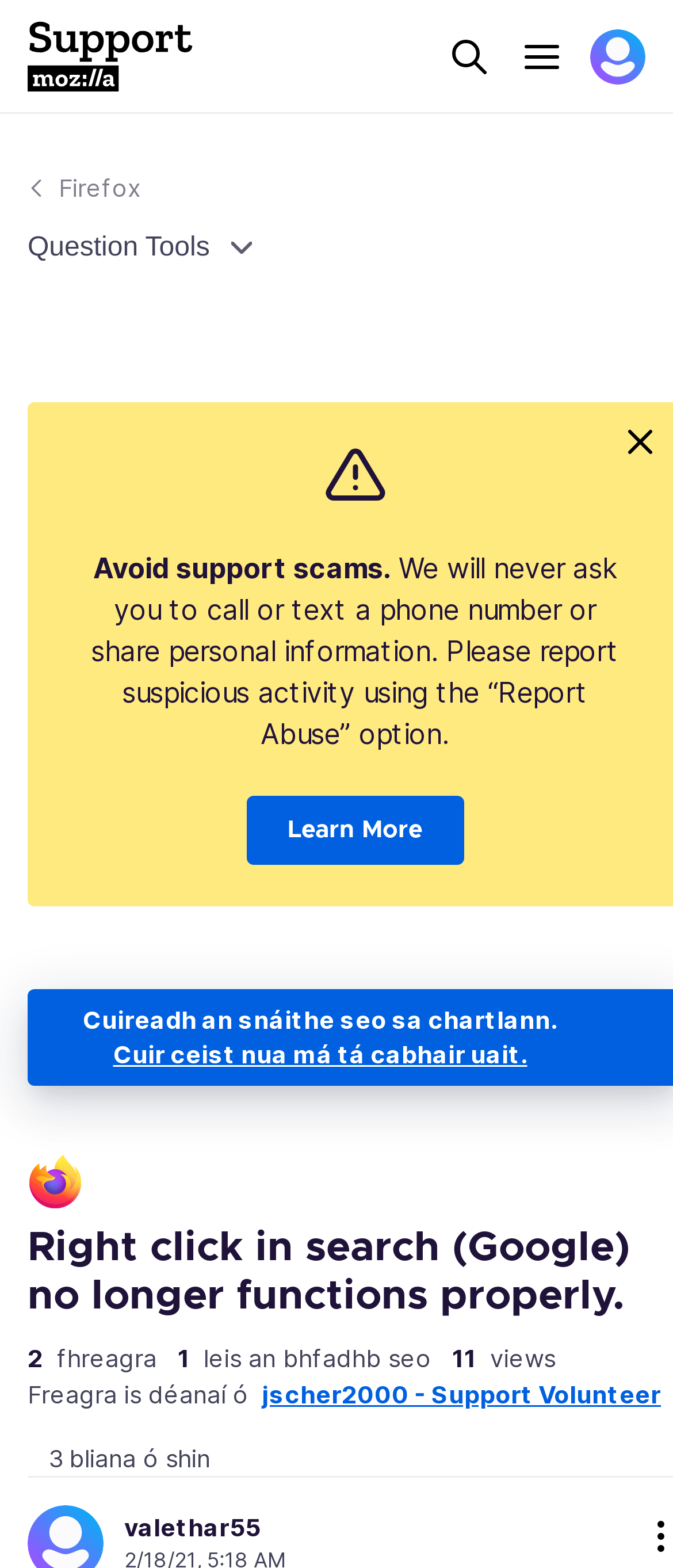Please study the image and answer the question comprehensively:
What is the language of the webpage?

The language of the webpage is Irish, which is indicated by the text 'Cuireadh an snáithe seo sa chartlann' and 'Cuir ceist nua má tá cabhair uait' on the webpage. These texts are written in Irish and are located at the bottom of the webpage.